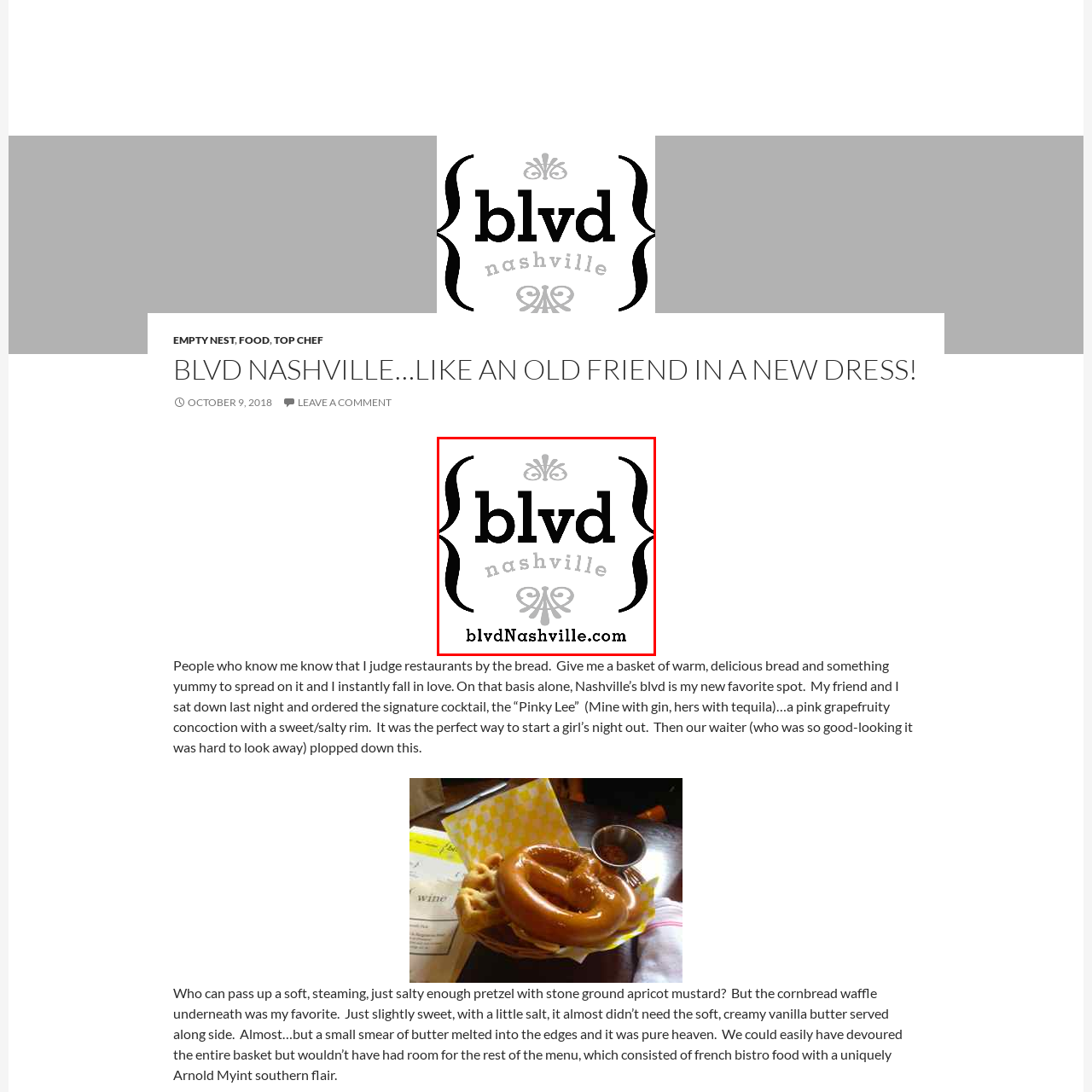Is the website address provided?
Focus on the red bounded area in the image and respond to the question with a concise word or phrase.

Yes